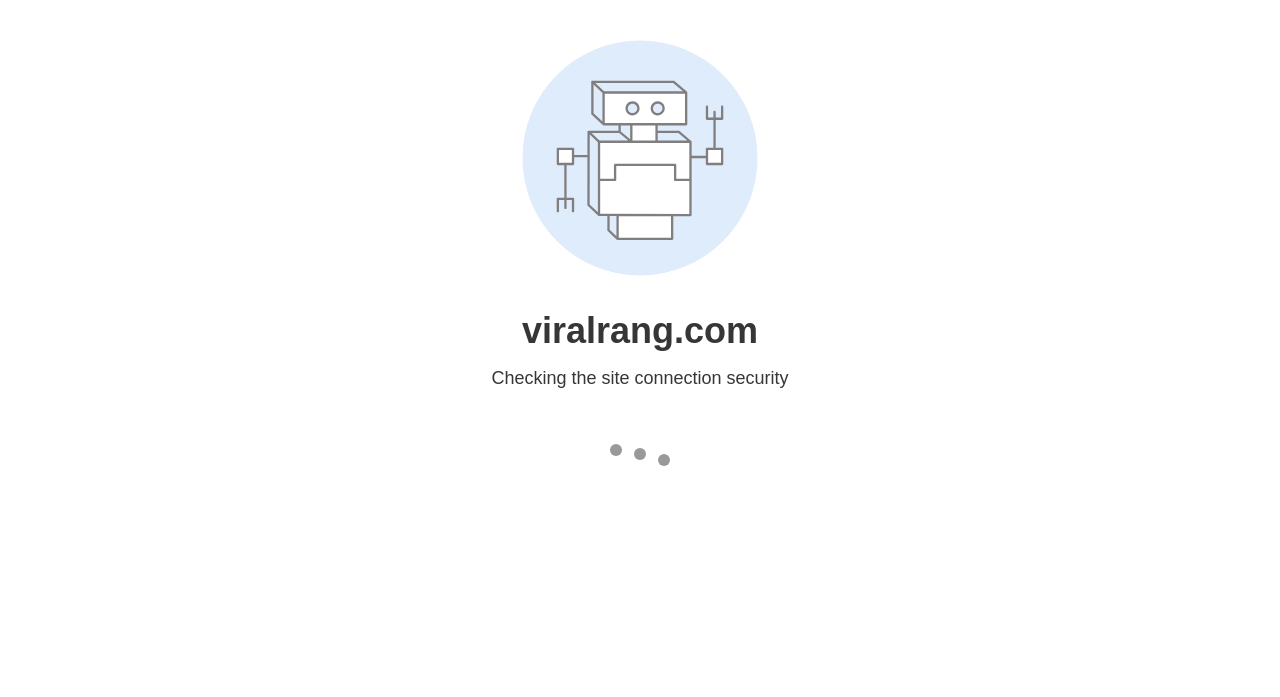Based on the visual content of the image, answer the question thoroughly: What is the subcategory under FASHION?

The subcategory under FASHION can be determined by looking at the list of links with circle markers, which include Furniture, Mattress, and Vacuums. These subcategories are likely to be related to FASHION.